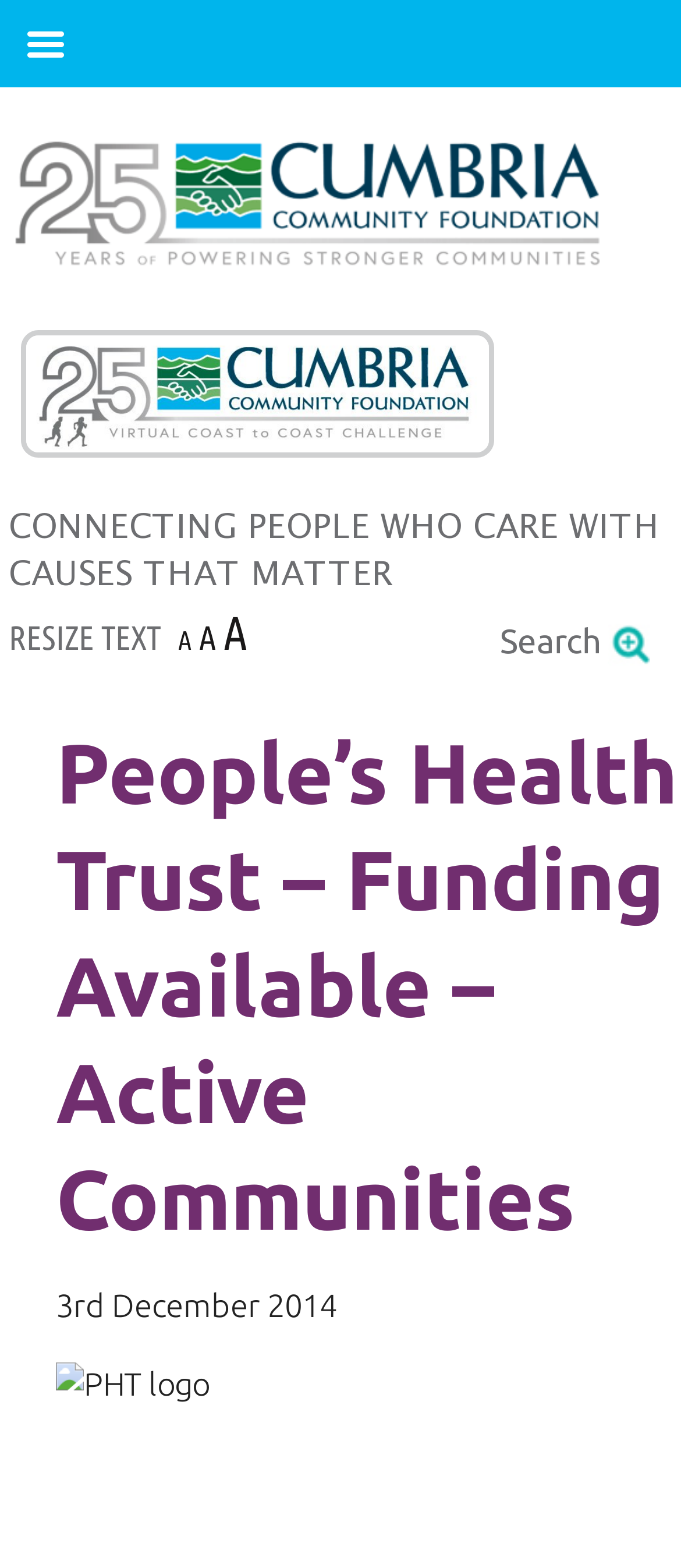What is the name of the foundation?
Can you provide a detailed and comprehensive answer to the question?

The name of the foundation can be found in the top-left corner of the webpage, where it is written in a large font size and also has an image with the same name.